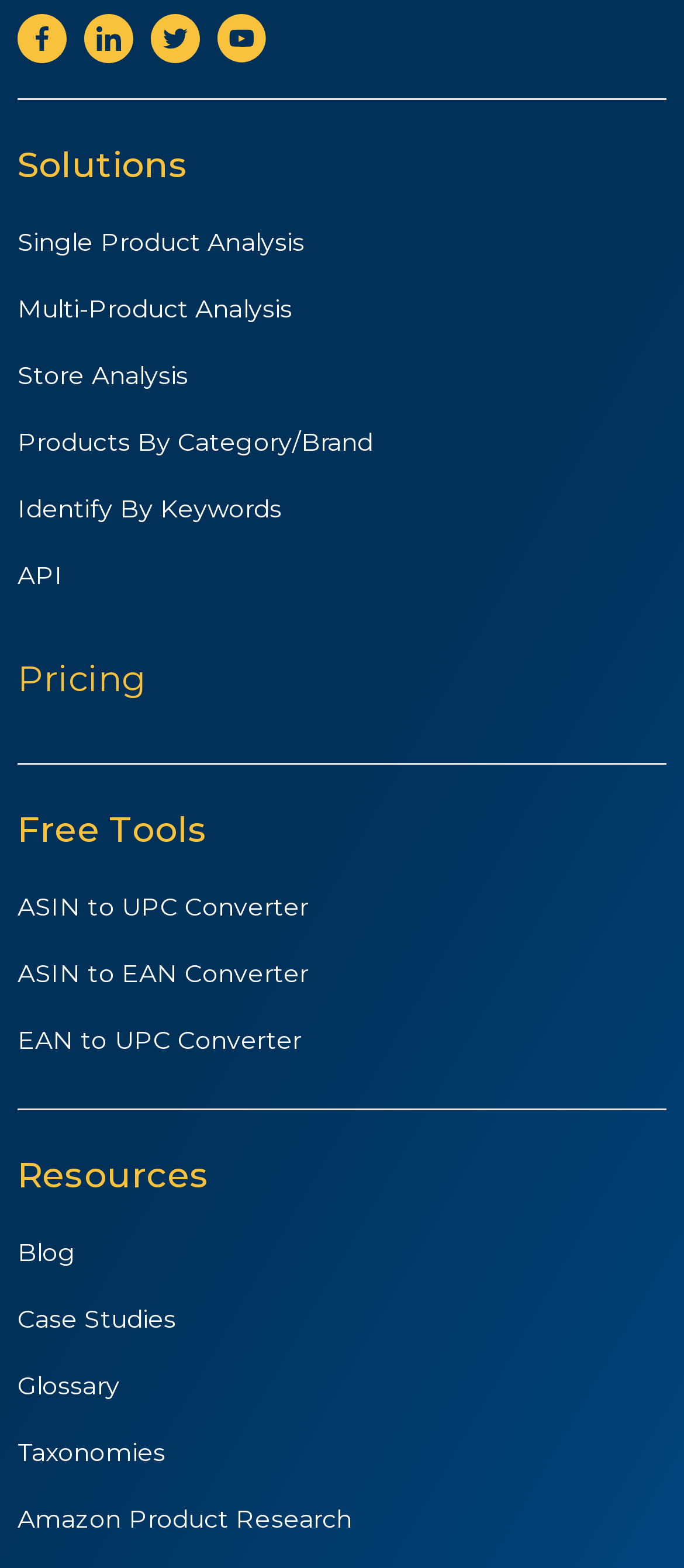Please give a succinct answer to the question in one word or phrase:
What is the second solution offered?

Multi-Product Analysis